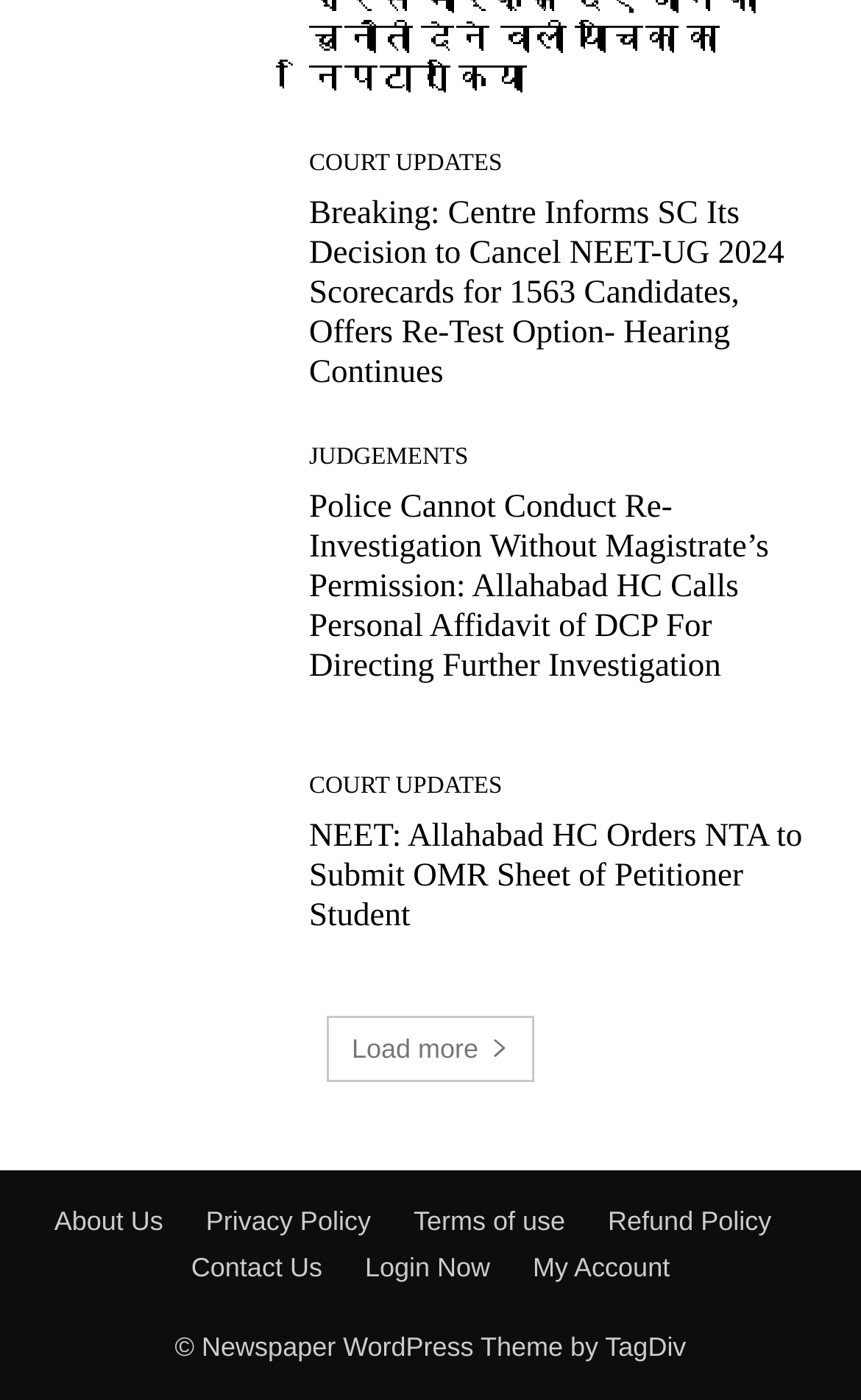Please analyze the image and give a detailed answer to the question:
What is the purpose of the 'Load more' button?

The 'Load more' button is likely used to load additional news articles beyond what is currently displayed on the webpage, allowing users to access more content.